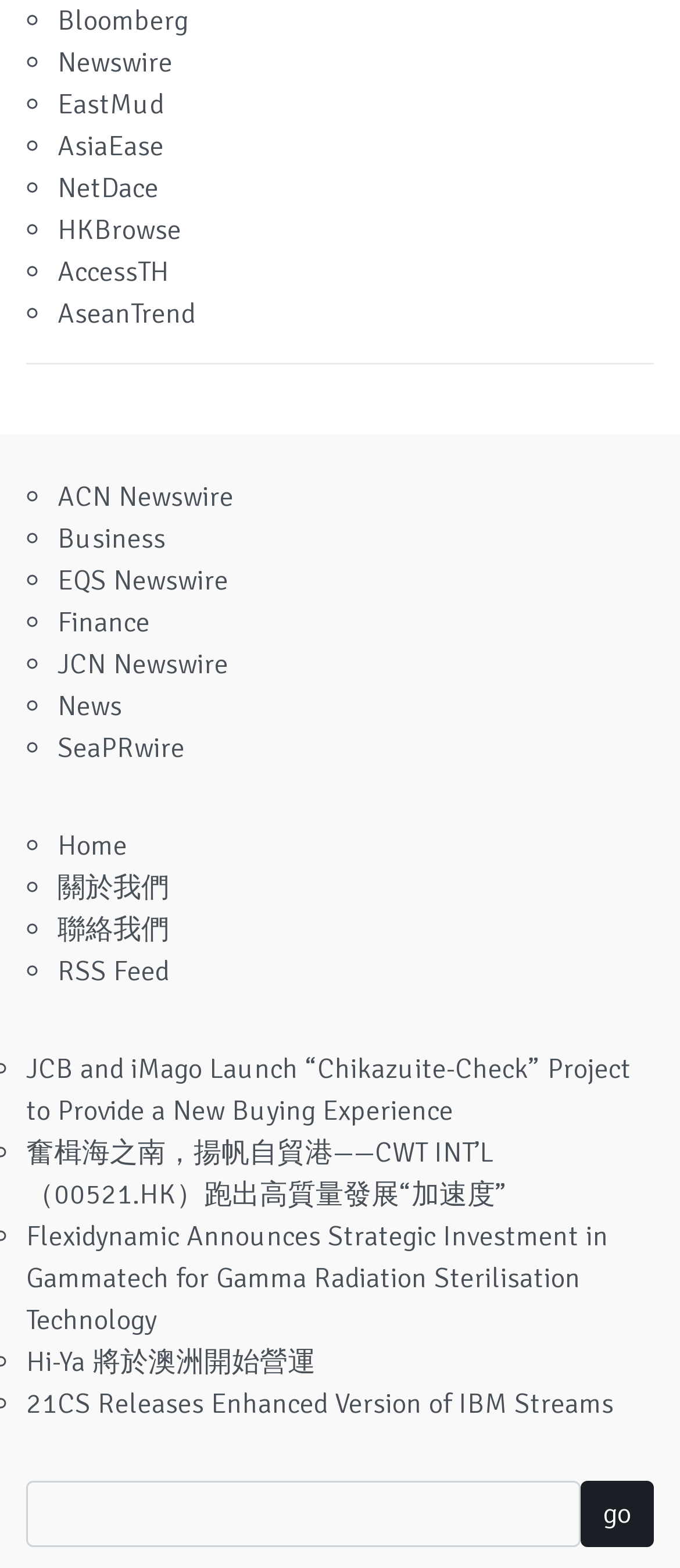From the given element description: "ACN Newswire", find the bounding box for the UI element. Provide the coordinates as four float numbers between 0 and 1, in the order [left, top, right, bottom].

[0.085, 0.306, 0.344, 0.328]